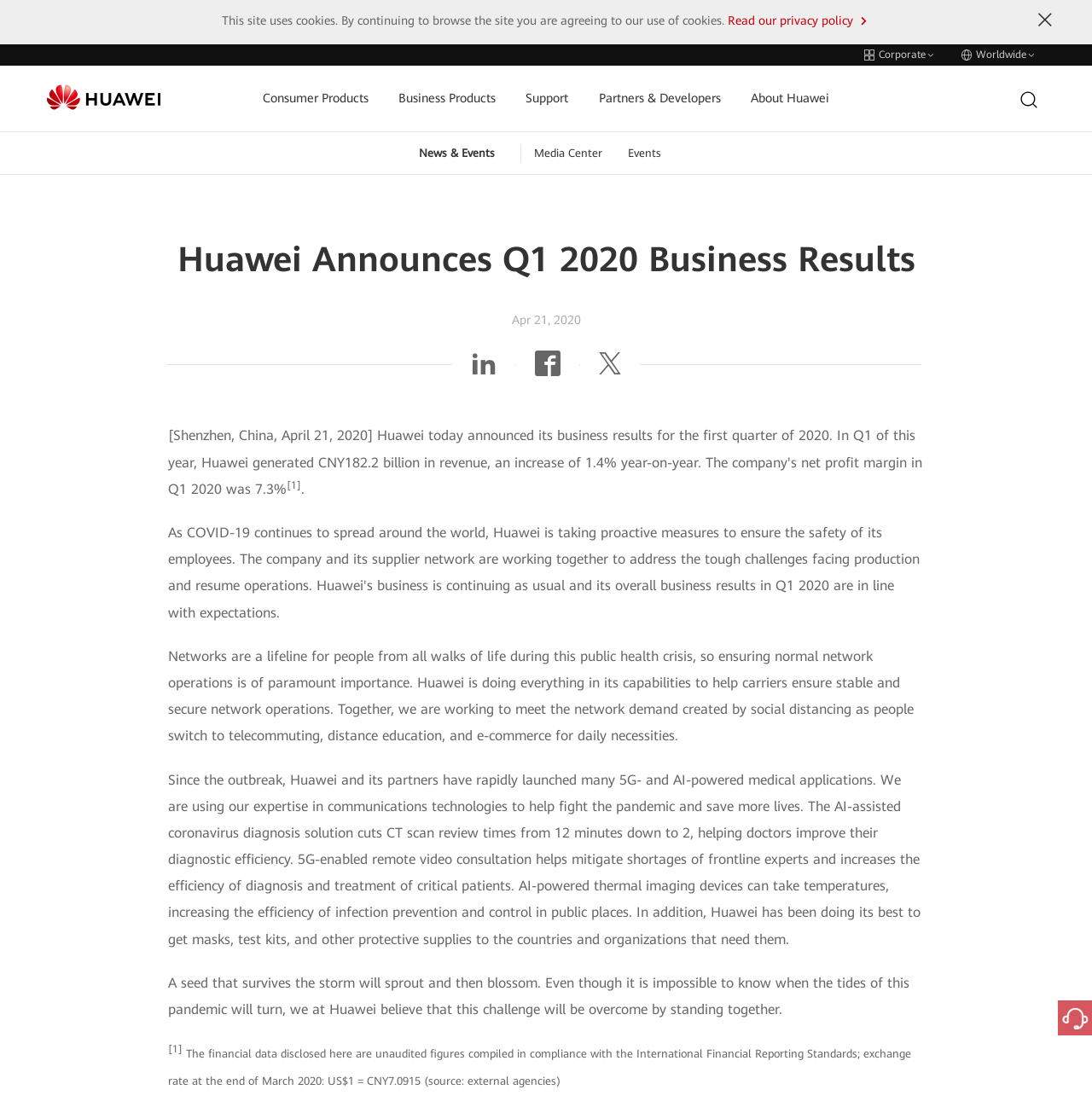Give a detailed account of the webpage.

The webpage is about Huawei's business results for the first quarter of 2020. At the top, there is a notification about the site using cookies, with a link to read the privacy policy. On the top right, there are several links, including "Corporate" and "Worldwide", as well as a Huawei logo.

Below the logo, there are several links to different sections of the website, including "Consumer Products", "Business Products", "Support", "Partners & Developers", and "About Huawei". 

On the left side, there is a menu with links to "News & Events", "Media Center", and "Events". The main content of the page is a news article about Huawei's Q1 2020 business results, with a heading and a date "Apr 21, 2020". 

The article is divided into several paragraphs, discussing Huawei's efforts to ensure stable and secure network operations during the public health crisis, and its contributions to fighting the pandemic using 5G- and AI-powered medical applications. 

There are also several social media links, including Twitter, and a superscript notation with a reference number. At the bottom of the page, there is a disclaimer about the financial data disclosed, and an image related to online services.